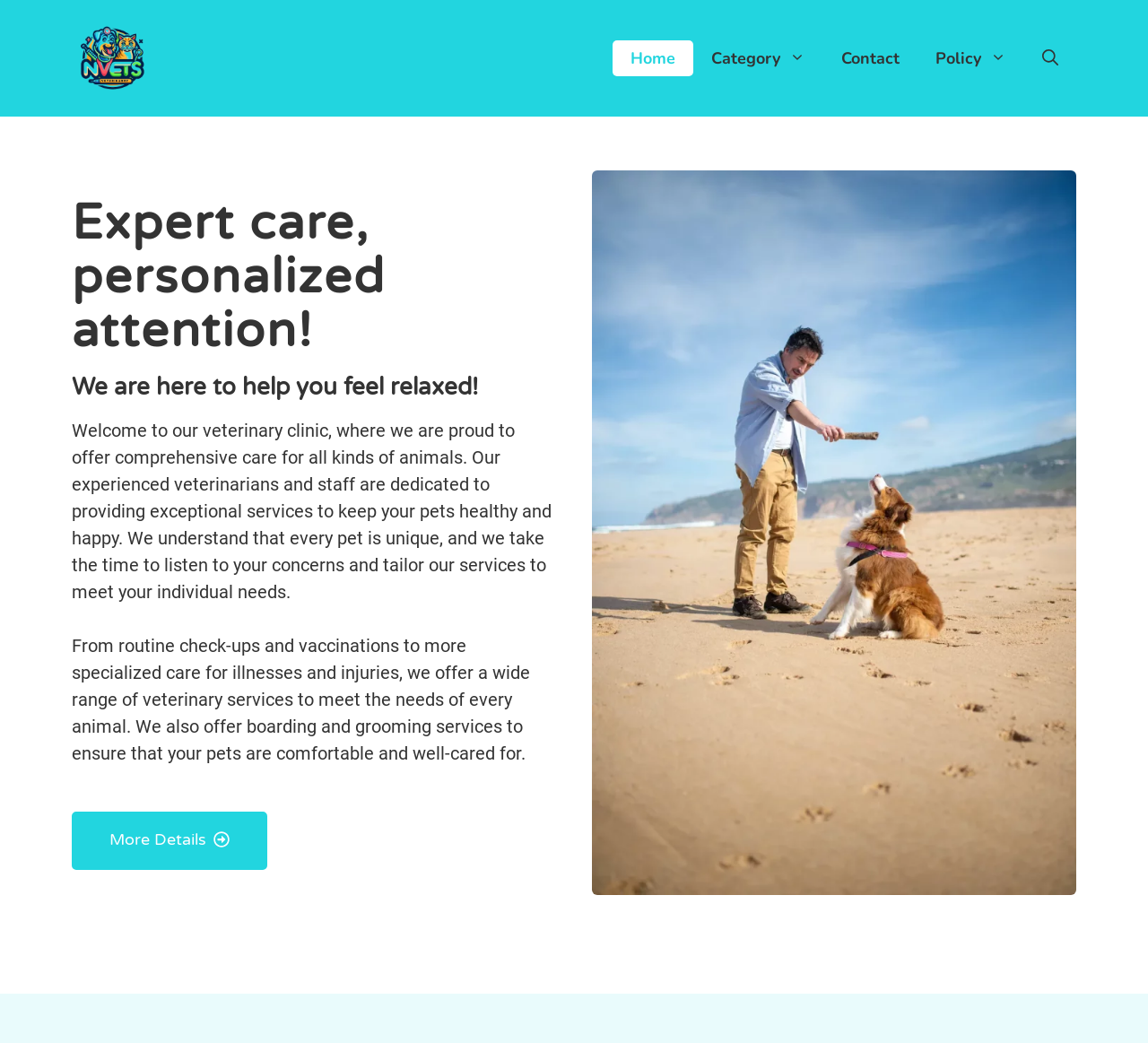Can you locate the main headline on this webpage and provide its text content?

Expert care, personalized attention!